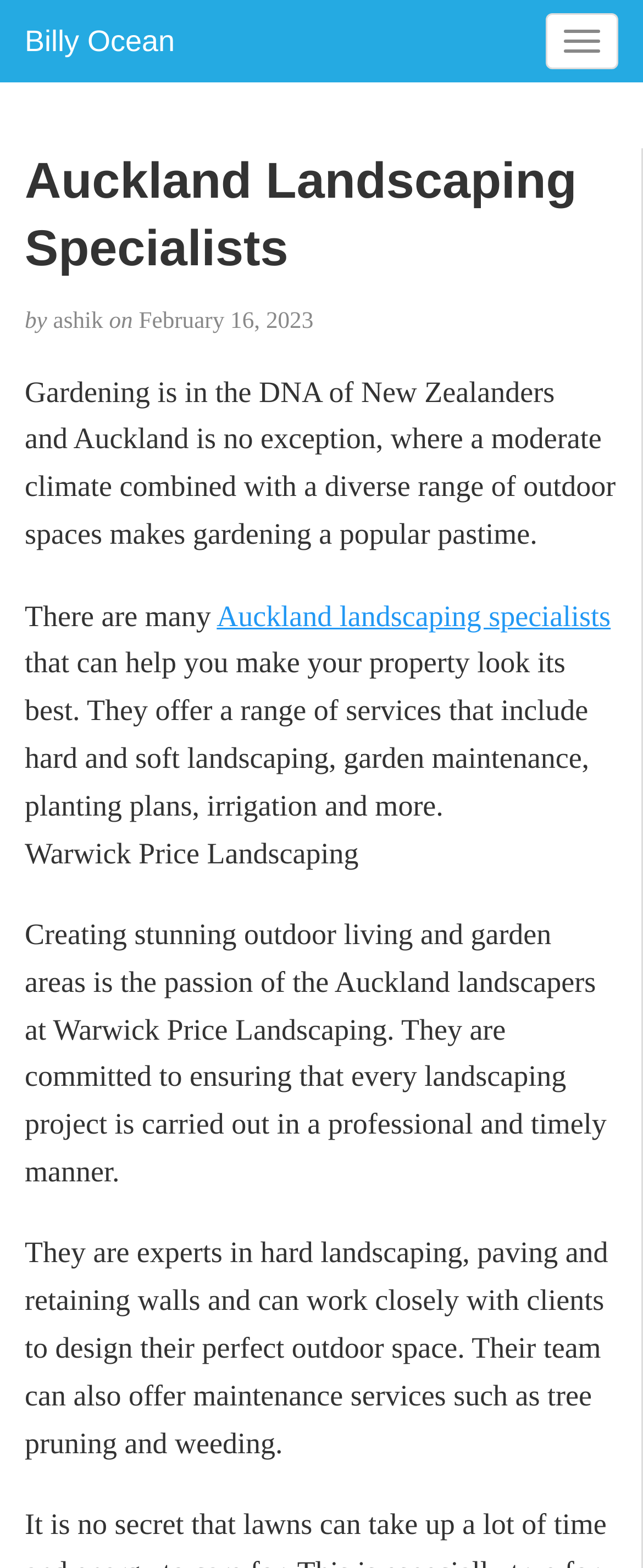Summarize the contents and layout of the webpage in detail.

The webpage is about Auckland landscaping specialists, with a focus on Billy Ocean. At the top left, there is a heading "Billy Ocean" with a link to the same name. To the right of this heading, there is a button labeled "Toggle navigation". Below the button, there is a heading "Auckland Landscaping Specialists" followed by the text "by ashik on February 16, 2023". 

Below this, there is a paragraph of text that describes the popularity of gardening in Auckland due to its moderate climate and diverse outdoor spaces. Following this, there is a sentence that mentions the availability of many Auckland landscaping specialists who can help with making a property look its best. This sentence is linked to the text "Auckland landscaping specialists". 

The webpage then describes the services offered by these specialists, including hard and soft landscaping, garden maintenance, planting plans, irrigation, and more. Below this, there is a section about Warwick Price Landscaping, which is a company that creates stunning outdoor living and garden areas. This company is committed to professionalism and timeliness in their landscaping projects. 

Finally, the webpage describes the expertise of Warwick Price Landscaping in hard landscaping, paving, and retaining walls, as well as their maintenance services such as tree pruning and weeding.